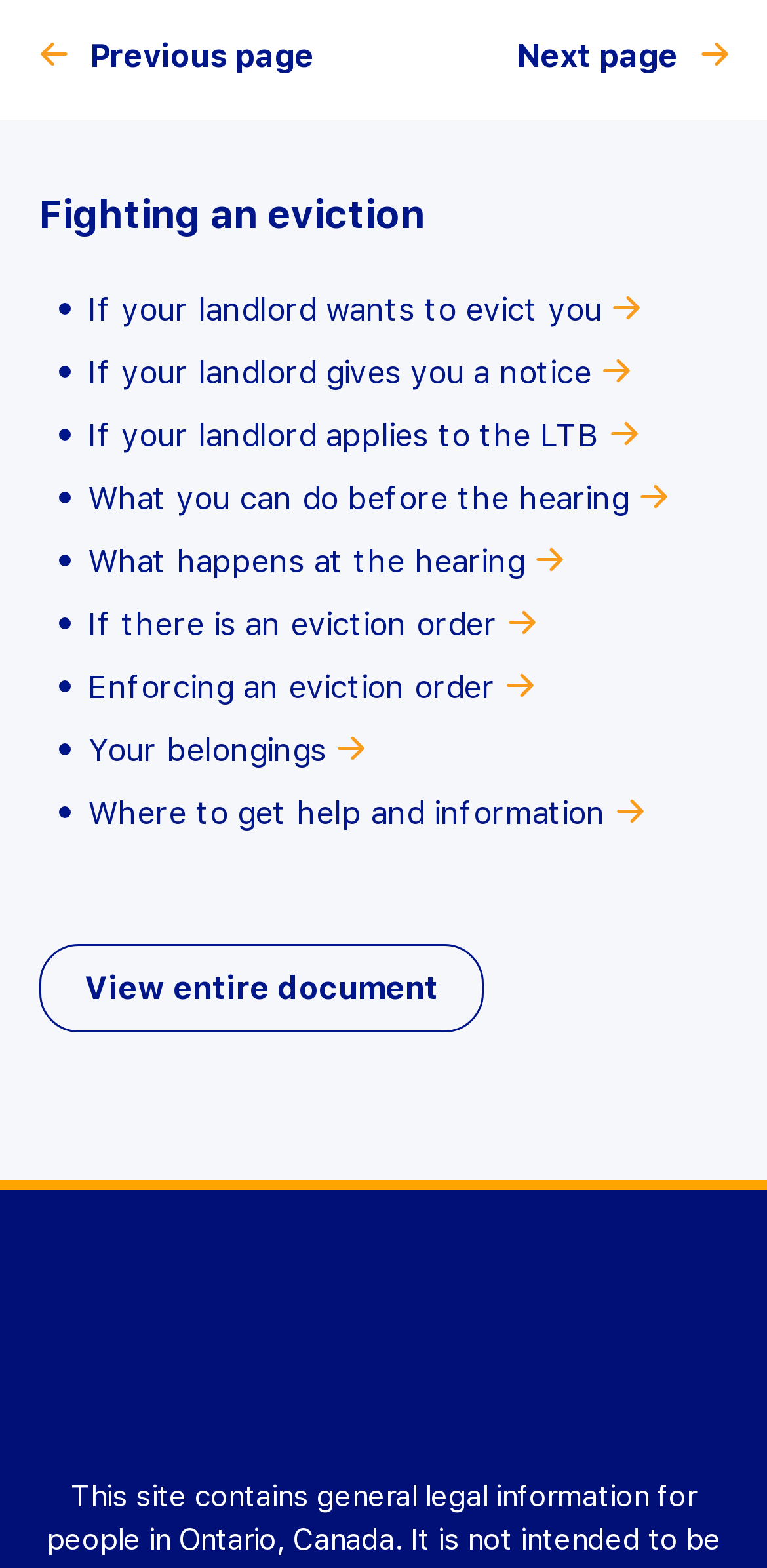Please mark the clickable region by giving the bounding box coordinates needed to complete this instruction: "Go to previous page".

[0.05, 0.026, 0.427, 0.046]